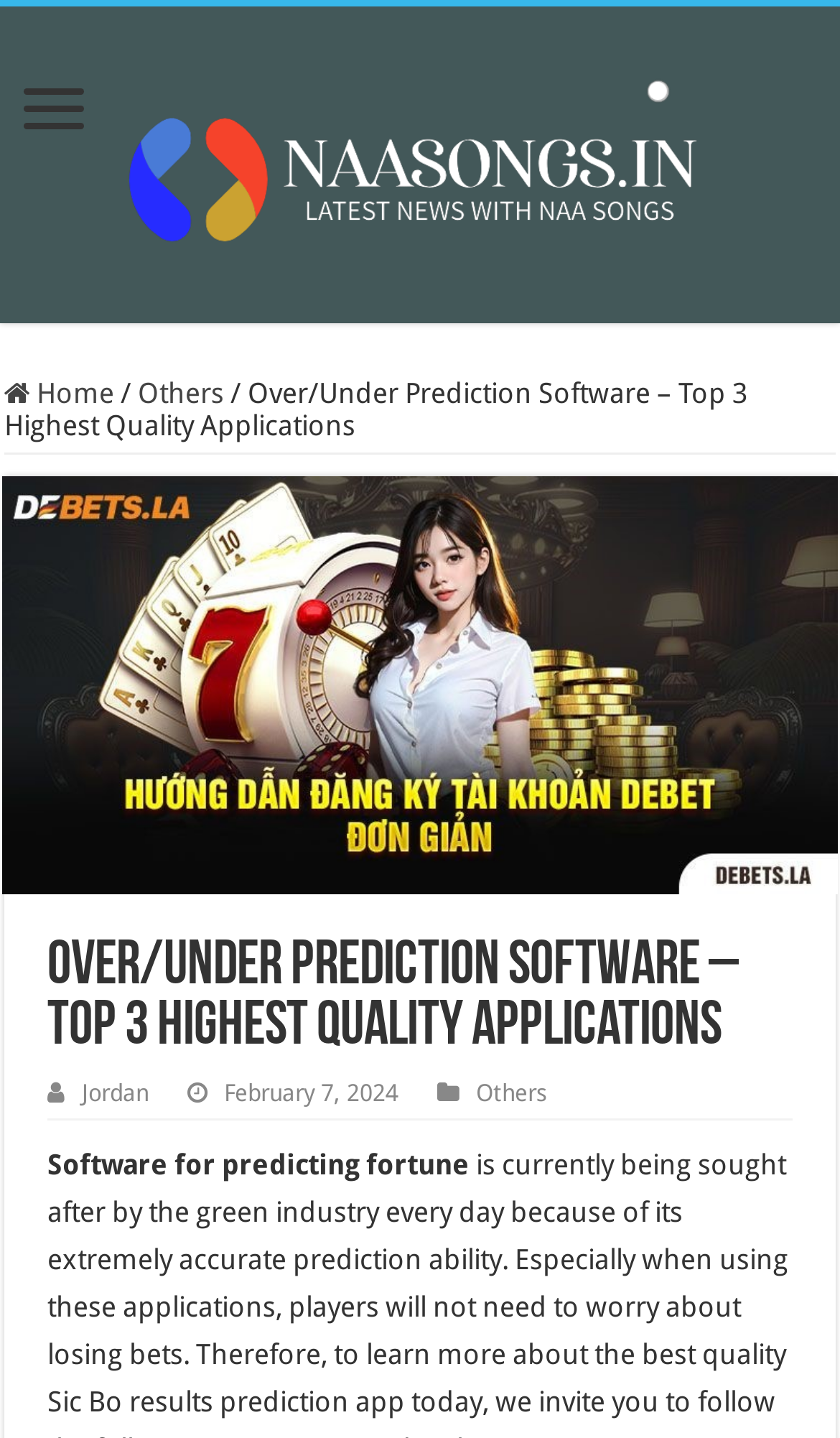Return the bounding box coordinates of the UI element that corresponds to this description: "Naa Songs". The coordinates must be given as four float numbers in the range of 0 and 1, [left, top, right, bottom].

[0.115, 0.075, 0.885, 0.147]